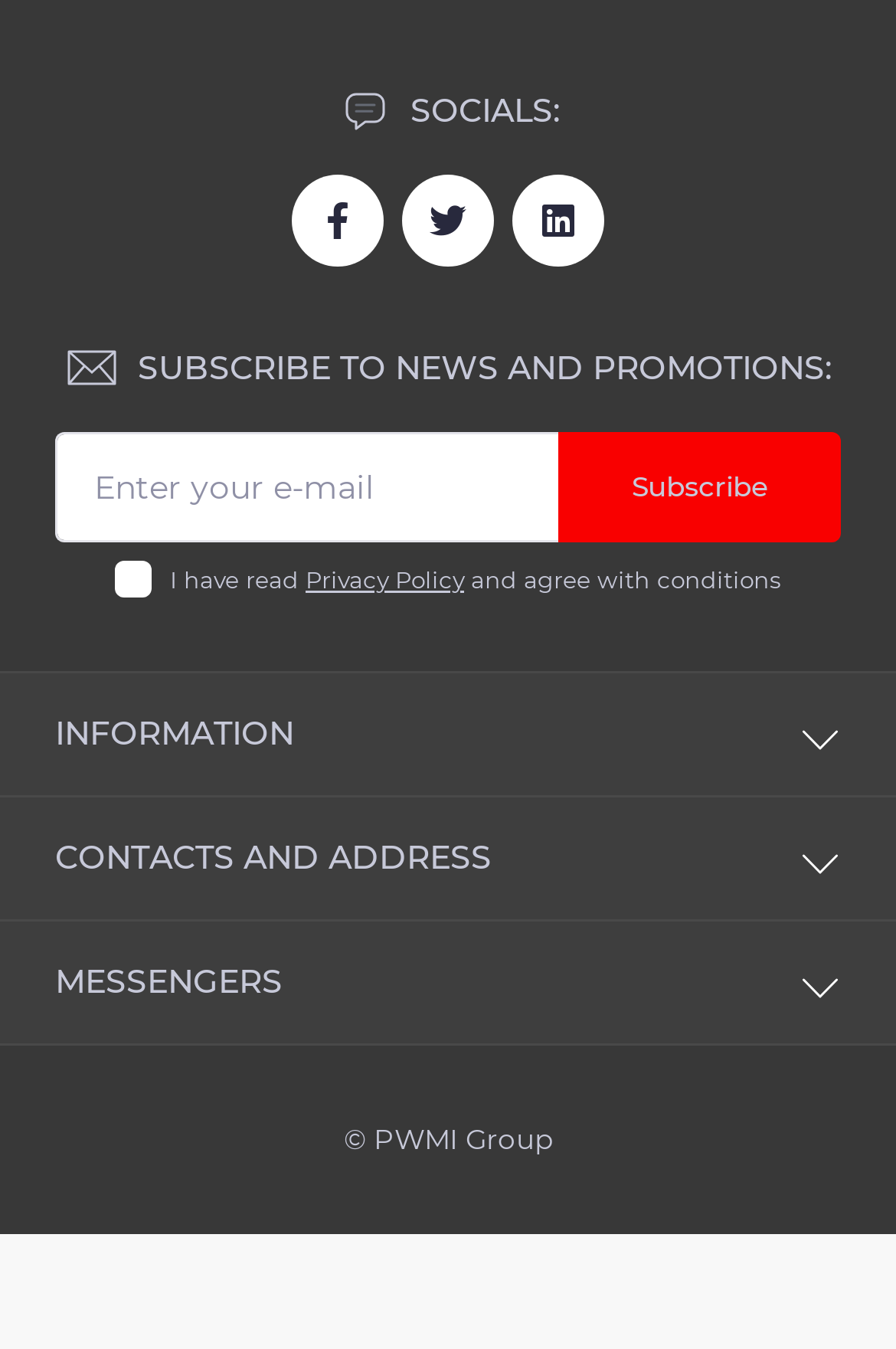Please specify the bounding box coordinates of the clickable region to carry out the following instruction: "Click the LinkedIn link". The coordinates should be four float numbers between 0 and 1, in the format [left, top, right, bottom].

[0.572, 0.13, 0.674, 0.198]